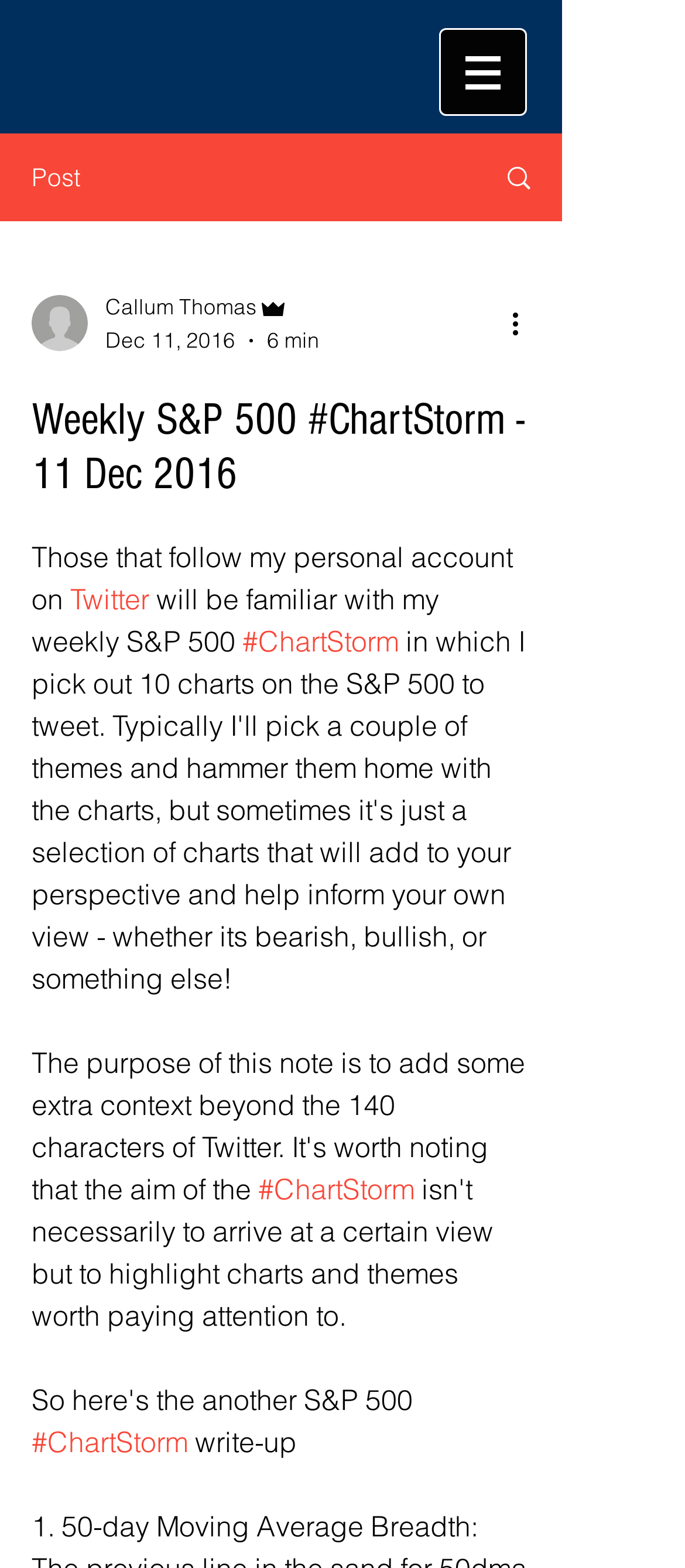Based on the element description Callum Thomas, identify the bounding box coordinates for the UI element. The coordinates should be in the format (top-left x, top-left y, bottom-right x, bottom-right y) and within the 0 to 1 range.

[0.154, 0.185, 0.467, 0.207]